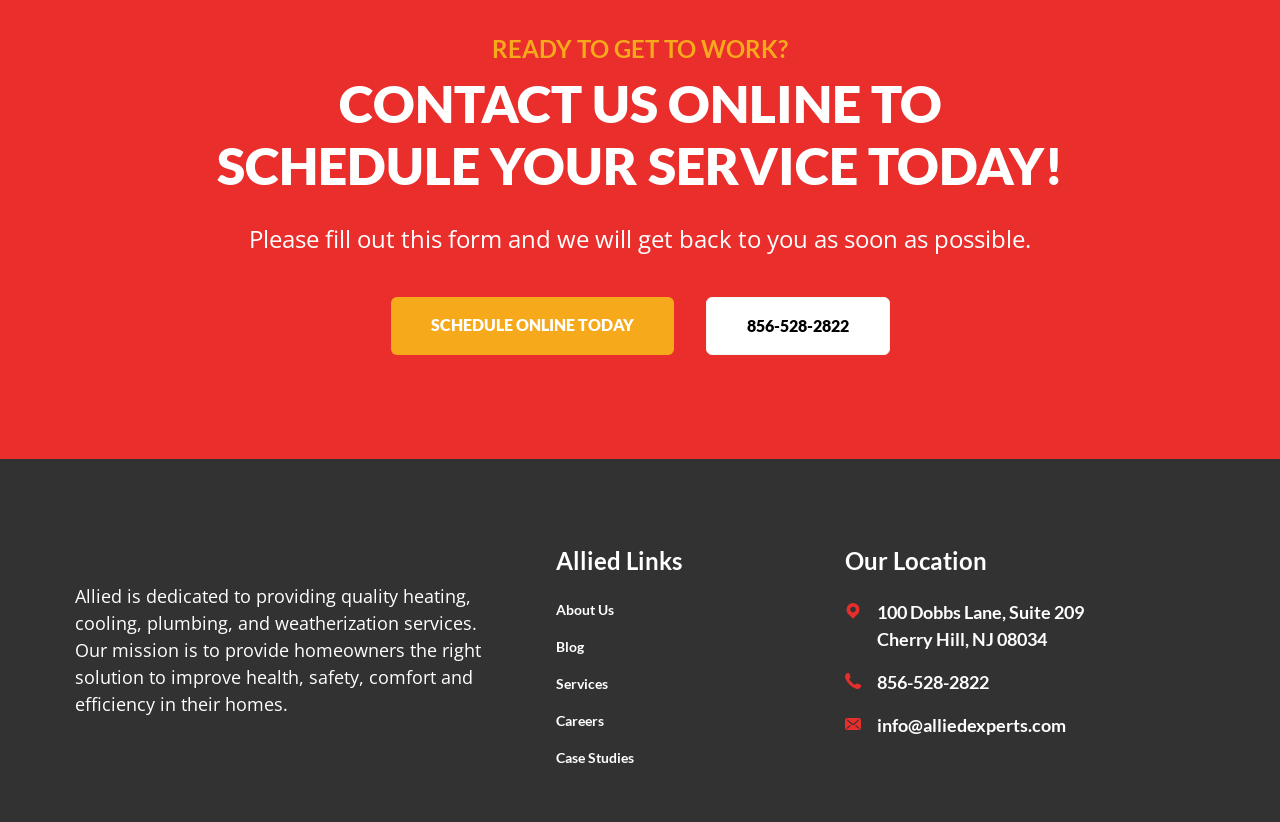Locate the bounding box coordinates of the region to be clicked to comply with the following instruction: "Read about Kate Middleton and Prince William's wedding". The coordinates must be four float numbers between 0 and 1, in the form [left, top, right, bottom].

None